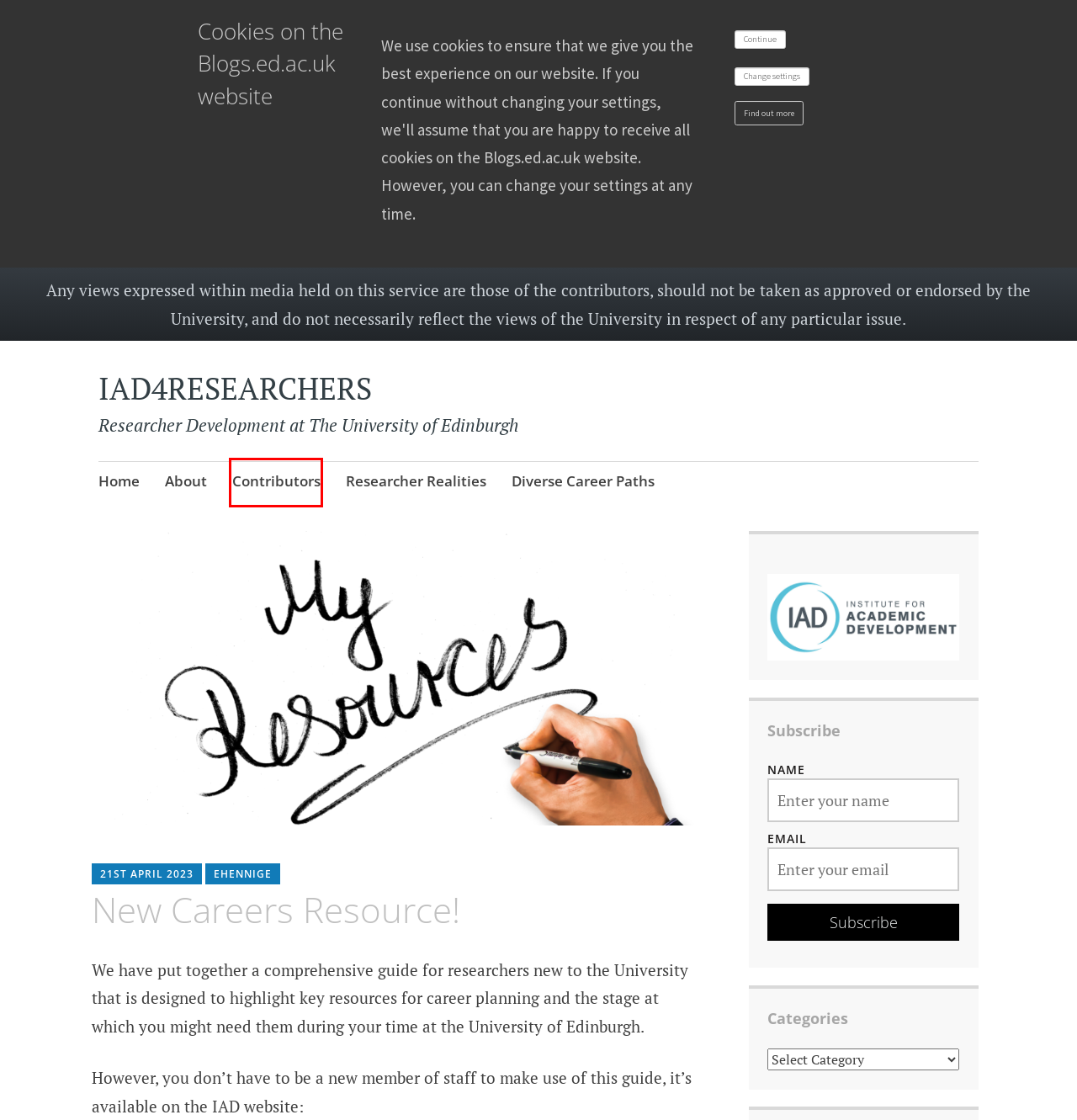You are given a screenshot of a webpage within which there is a red rectangle bounding box. Please choose the best webpage description that matches the new webpage after clicking the selected element in the bounding box. Here are the options:
A. IAD4RESEARCHERS – Researcher Development at The University of Edinburgh
B. Researcher Realities – IAD4RESEARCHERS
C. About – IAD4RESEARCHERS
D. Contributors – IAD4RESEARCHERS
E. Diverse Career Paths – IAD4RESEARCHERS
F. Accessibility statement for blogs.ed.ac.uk | The University of Edinburgh
G. Freedom of information | The University of Edinburgh
H. ehennige – IAD4RESEARCHERS

D